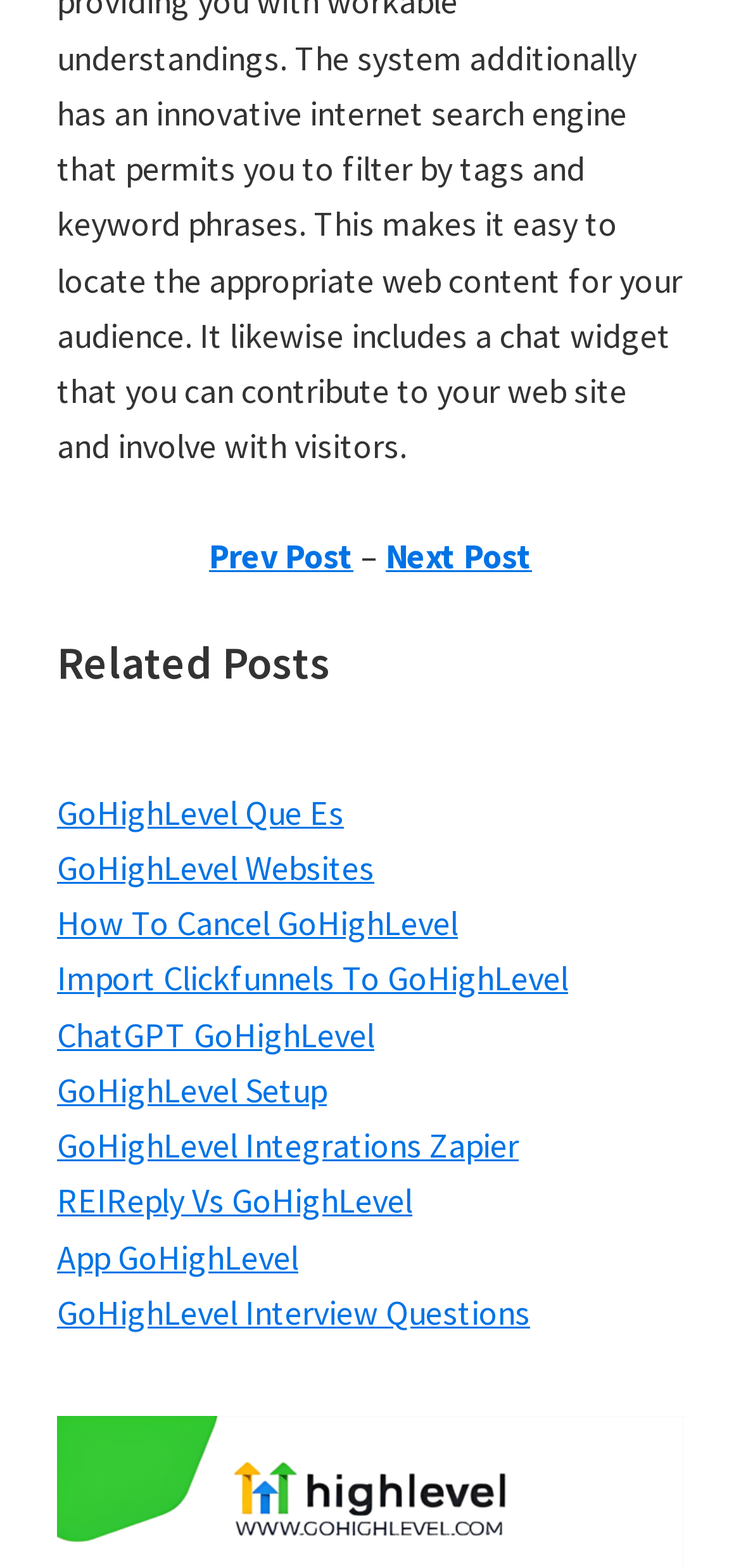How many links are there in the related posts section?
Please answer the question as detailed as possible based on the image.

By counting the number of links in the related posts section, we can see that there are 12 links, ranging from 'GoHighLevel Que Es' to 'GoHighLevel Interview Questions'.